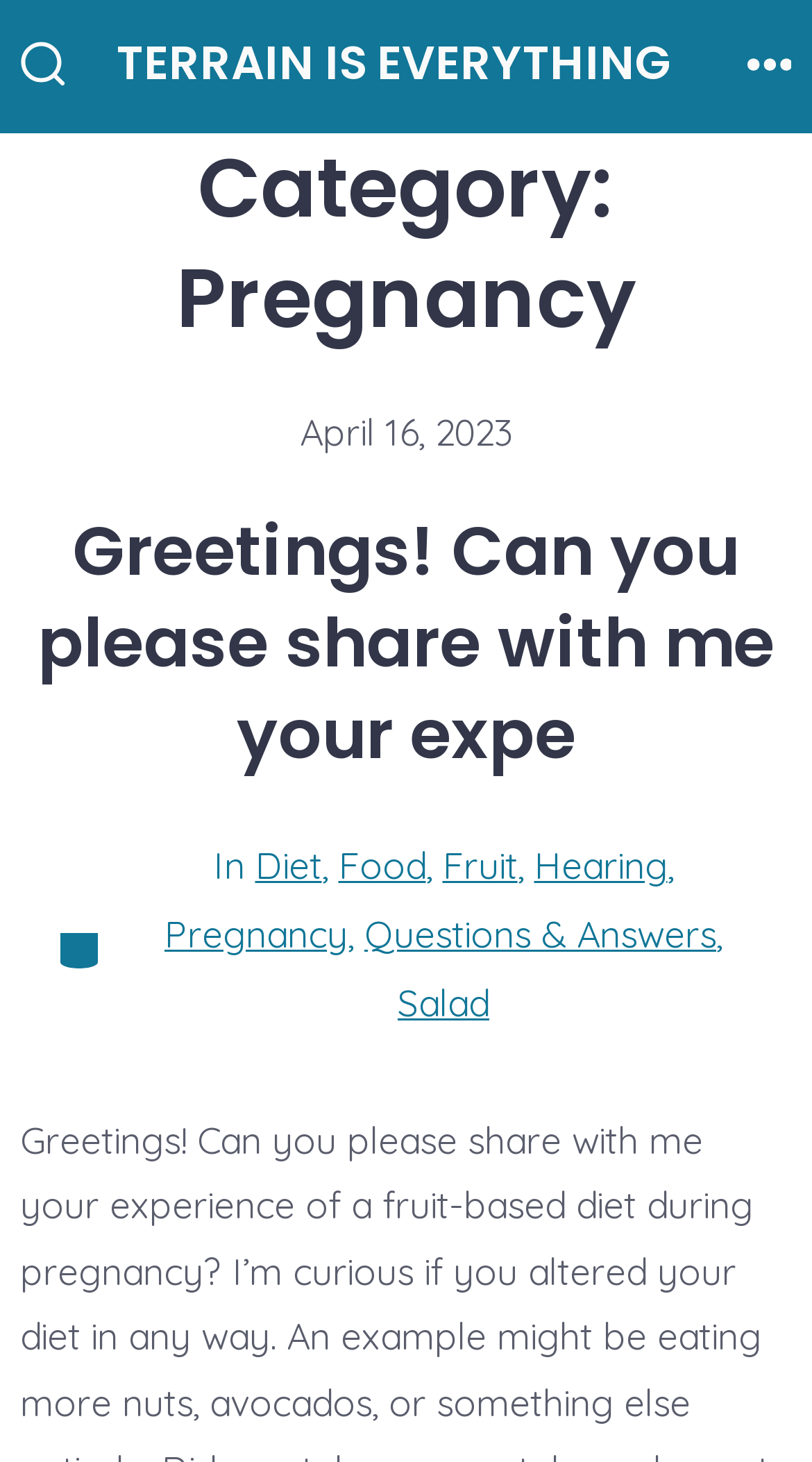Provide your answer to the question using just one word or phrase: What is the category of the current webpage?

Pregnancy